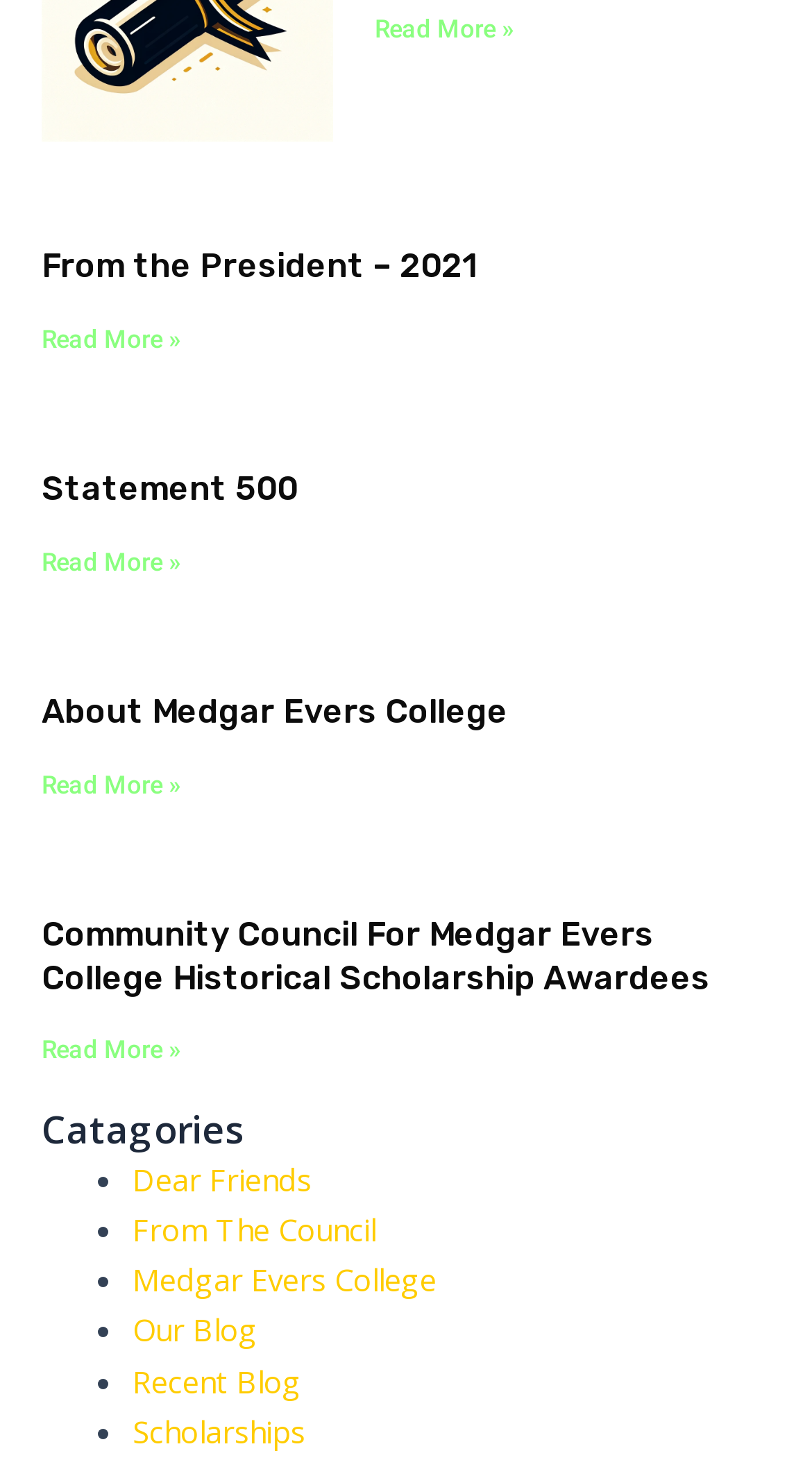Please find the bounding box coordinates of the element that needs to be clicked to perform the following instruction: "Read more about About Medgar Evers College". The bounding box coordinates should be four float numbers between 0 and 1, represented as [left, top, right, bottom].

[0.051, 0.525, 0.223, 0.545]